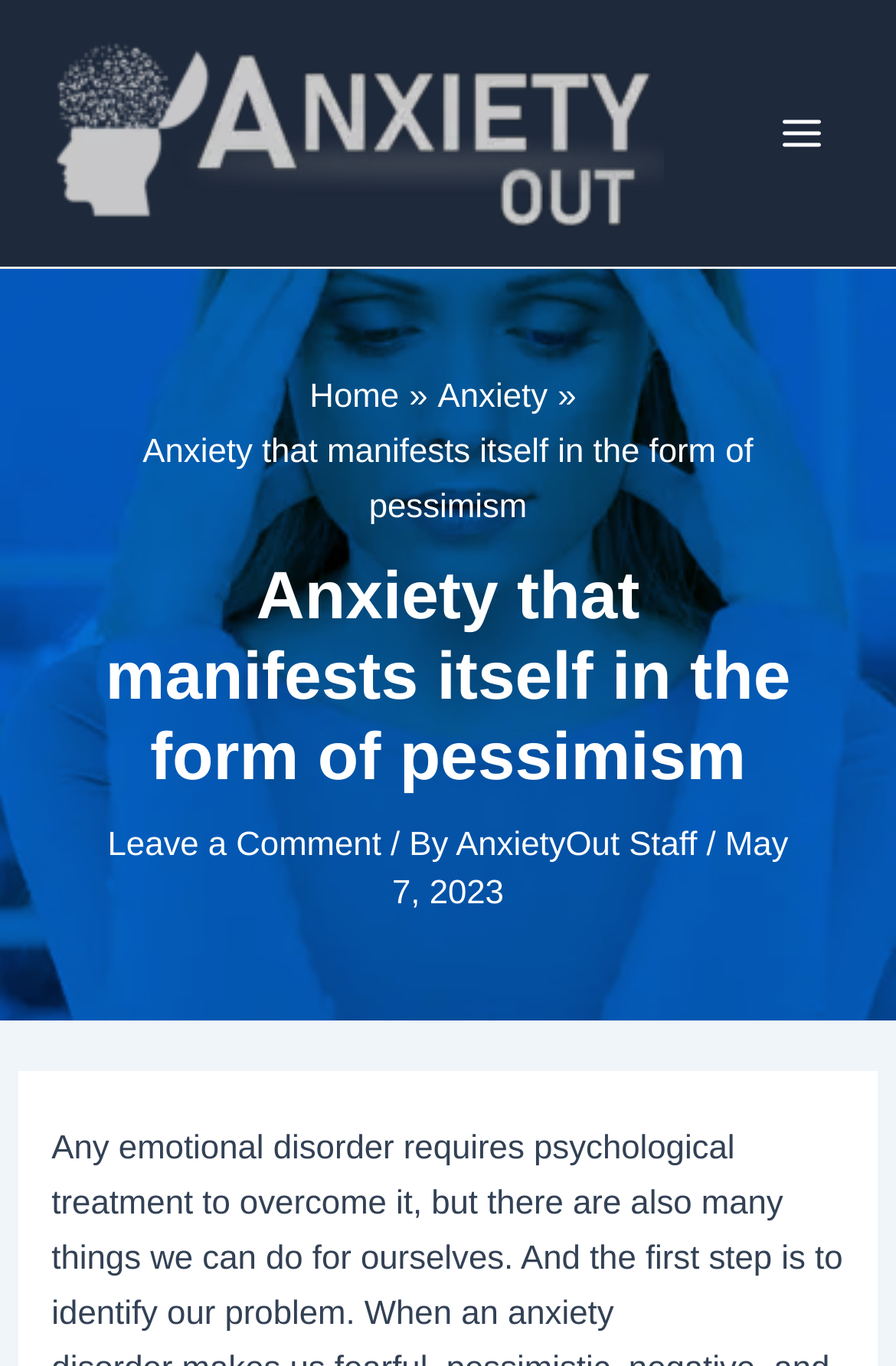How many links are there in the breadcrumb navigation?
Refer to the screenshot and deliver a thorough answer to the question presented.

The breadcrumb navigation is represented by the navigation element with the text 'Breadcrumbs'. It contains two link elements with the texts 'Home' and 'Anxiety', which suggests that there are two links in the breadcrumb navigation.